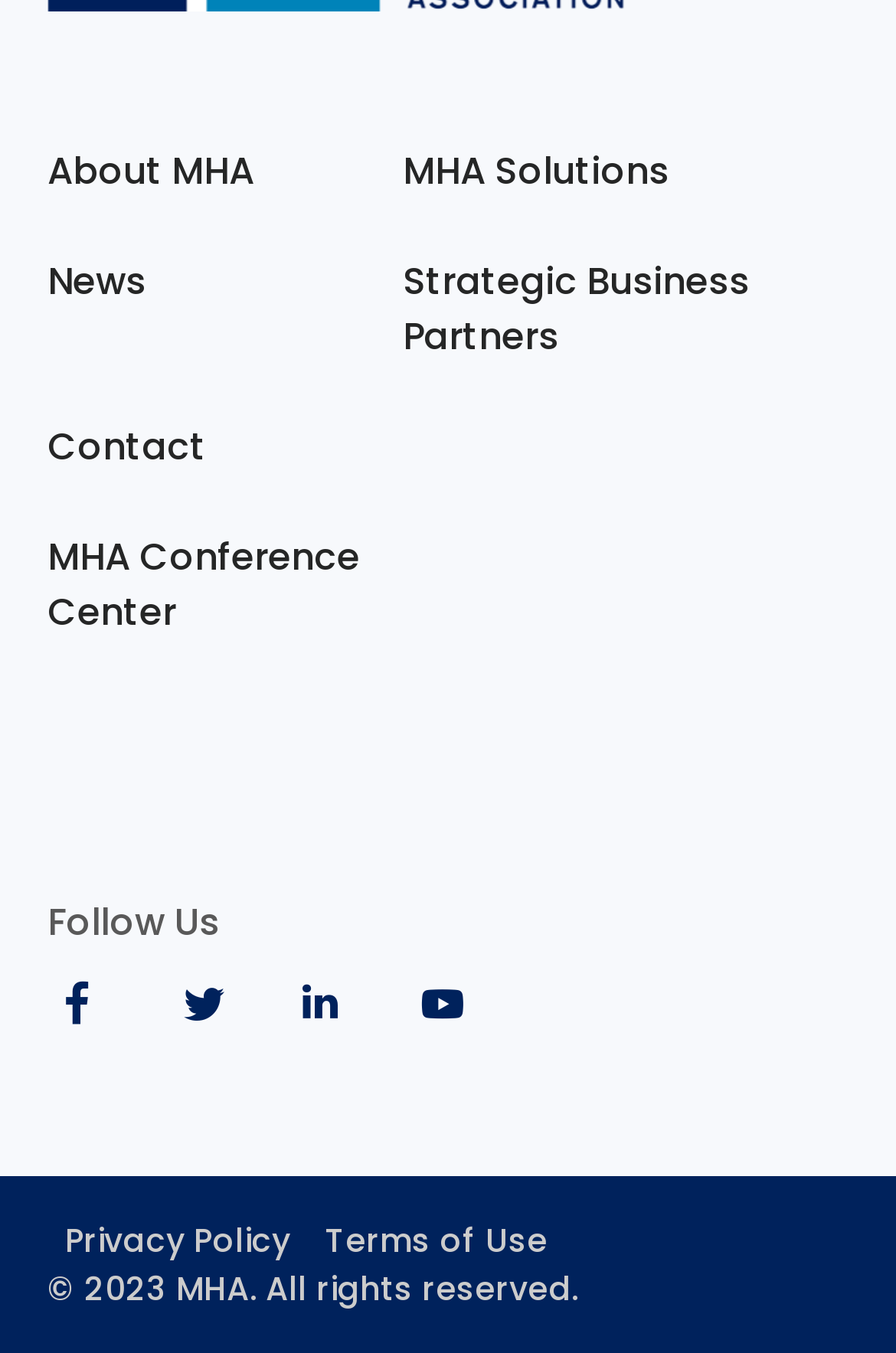Please identify the bounding box coordinates of the clickable element to fulfill the following instruction: "Like us on Facebook". The coordinates should be four float numbers between 0 and 1, i.e., [left, top, right, bottom].

[0.053, 0.702, 0.105, 0.77]